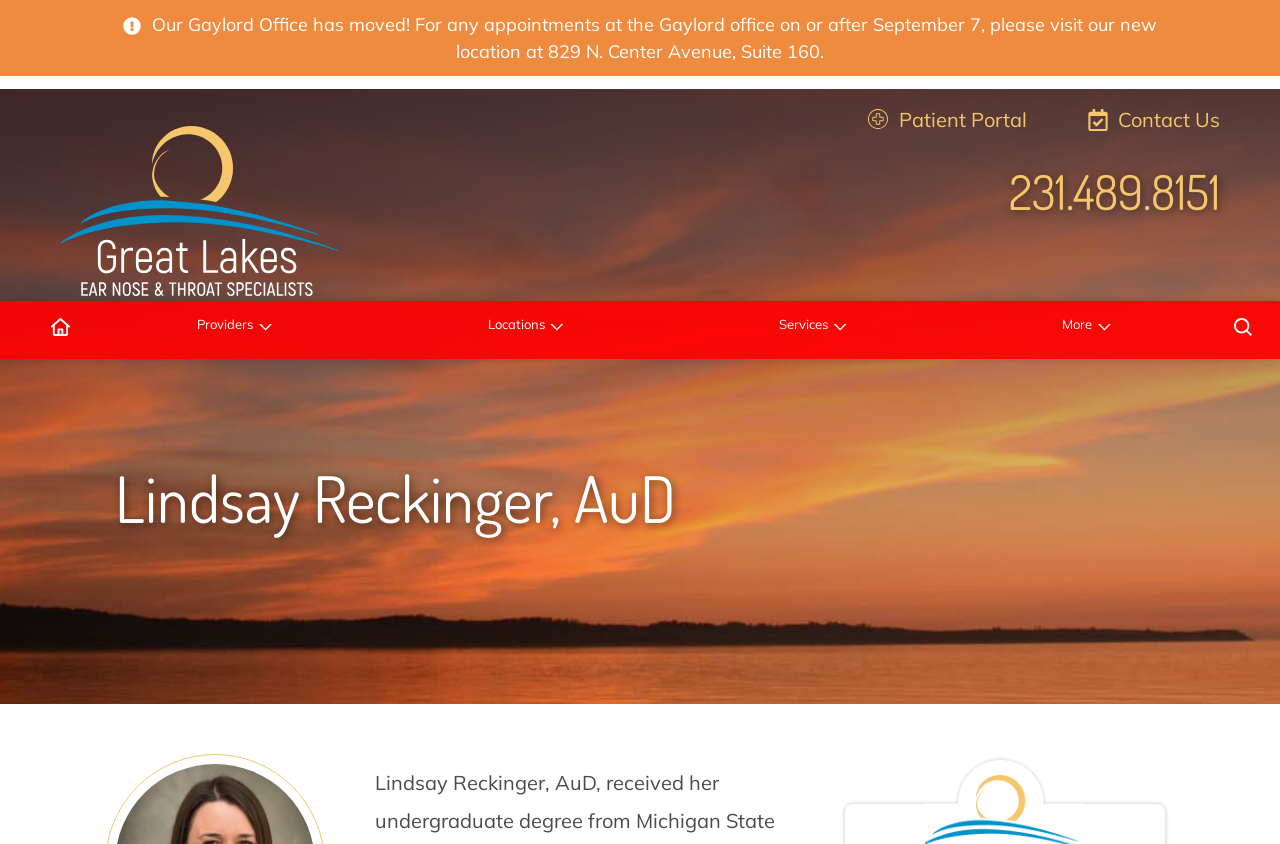Predict the bounding box of the UI element based on this description: "Home".

[0.32, 0.303, 0.362, 0.372]